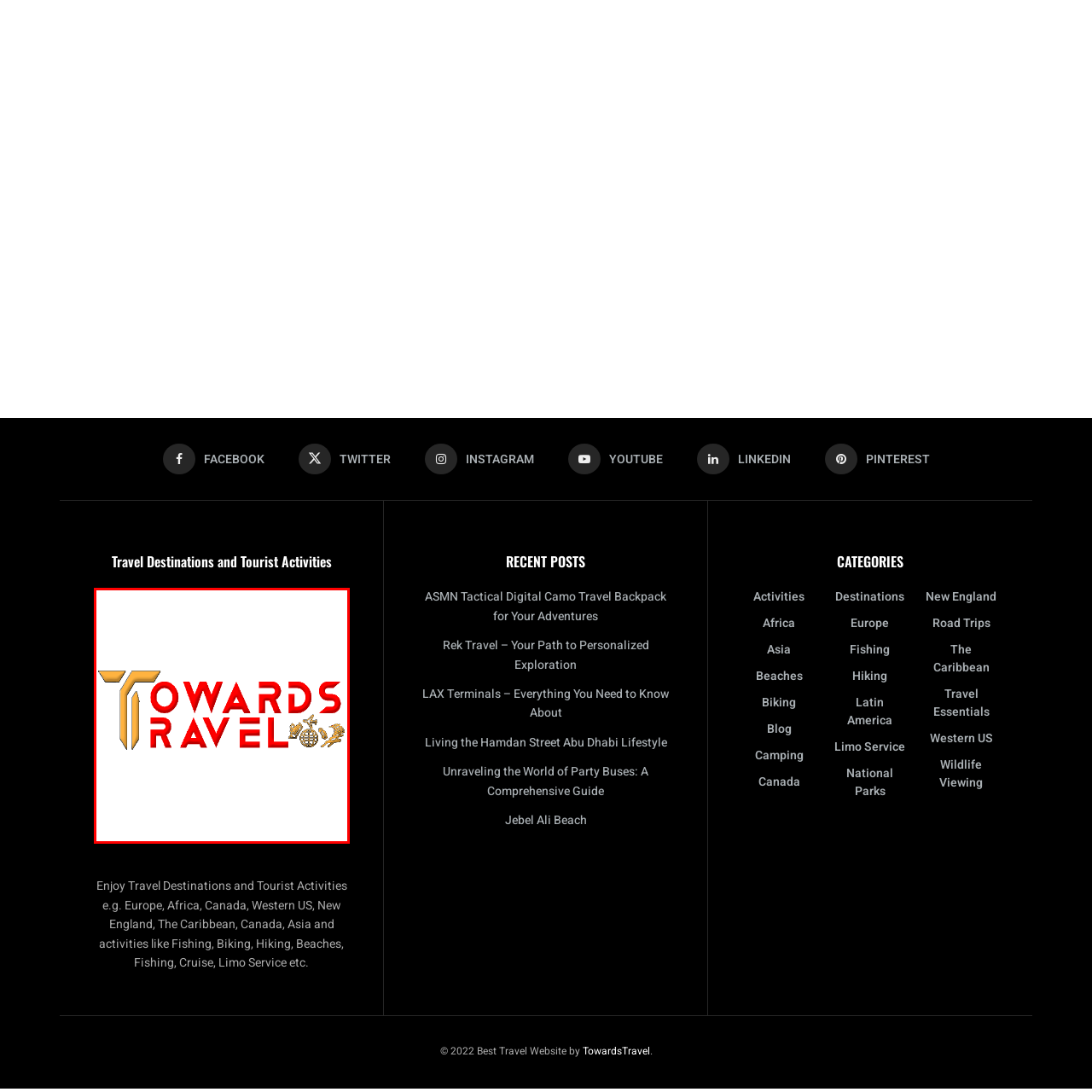What is the central element of the 'Towards Travel' brand?
Focus on the red-bounded area of the image and reply with one word or a short phrase.

The logo